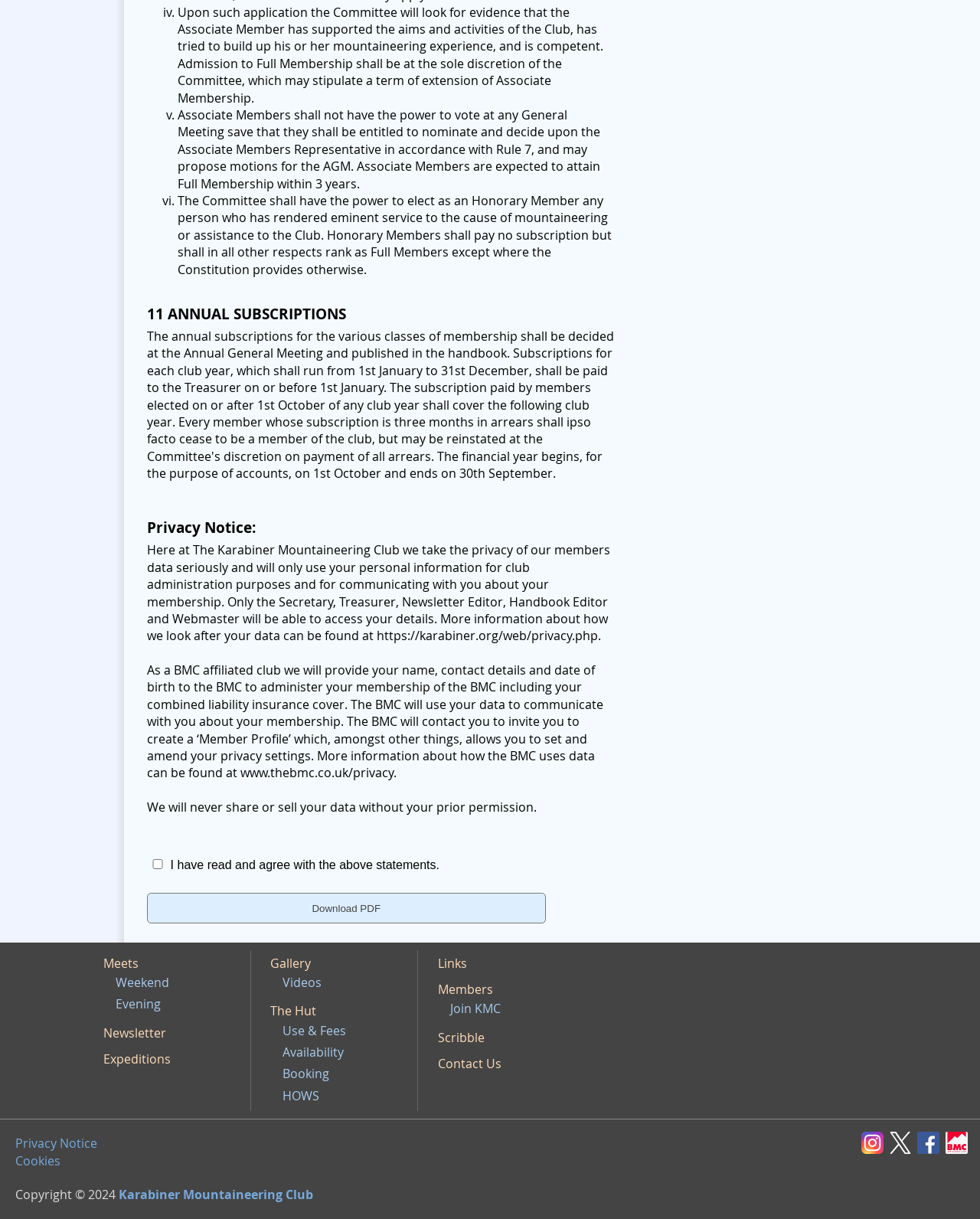Please determine the bounding box coordinates of the element to click on in order to accomplish the following task: "View the full program". Ensure the coordinates are four float numbers ranging from 0 to 1, i.e., [left, top, right, bottom].

None